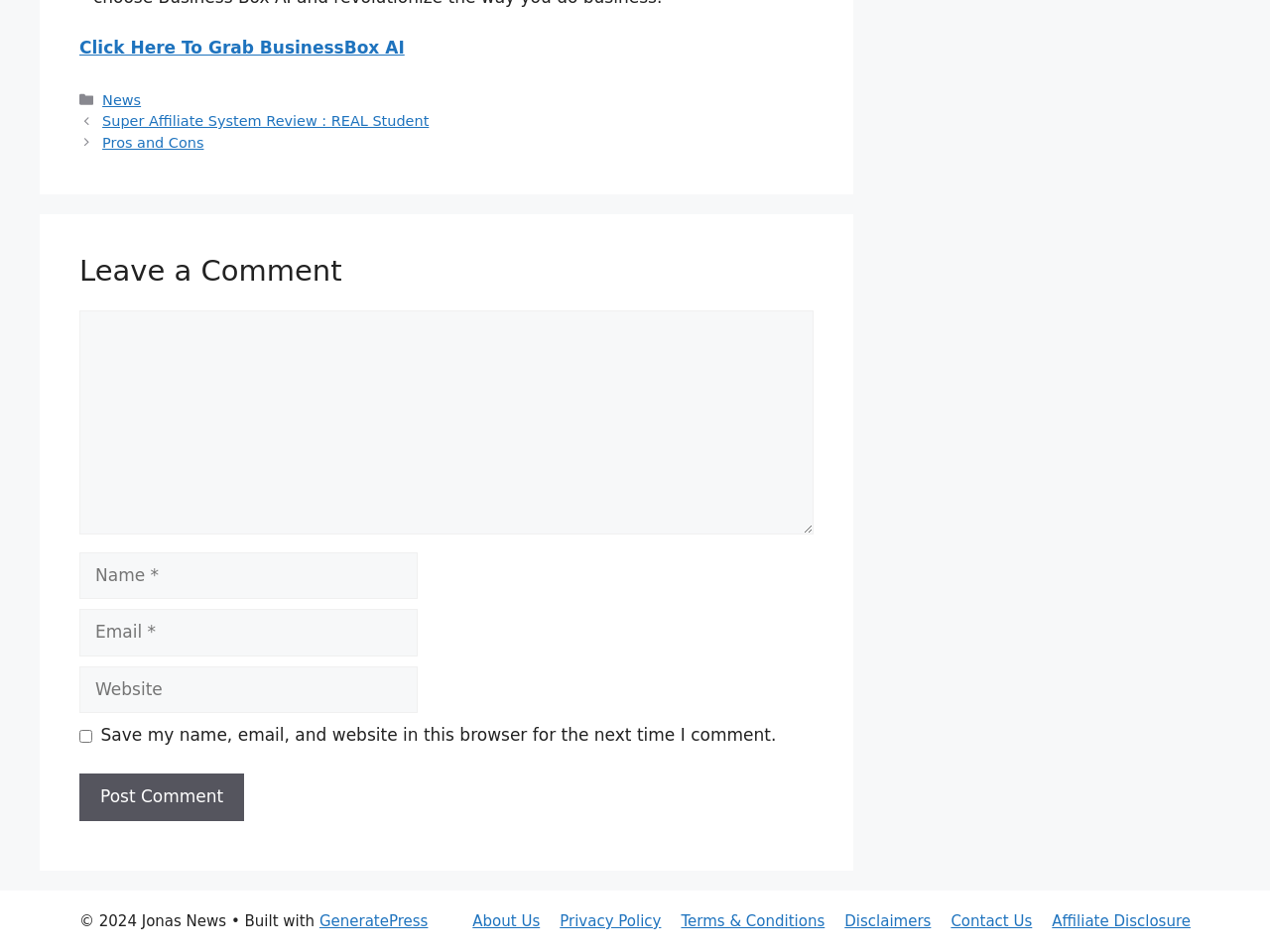Based on the image, provide a detailed and complete answer to the question: 
How many required textboxes are there in the comment form?

I examined the comment form and found three required textboxes: 'Comment', 'Name', and 'Email'.